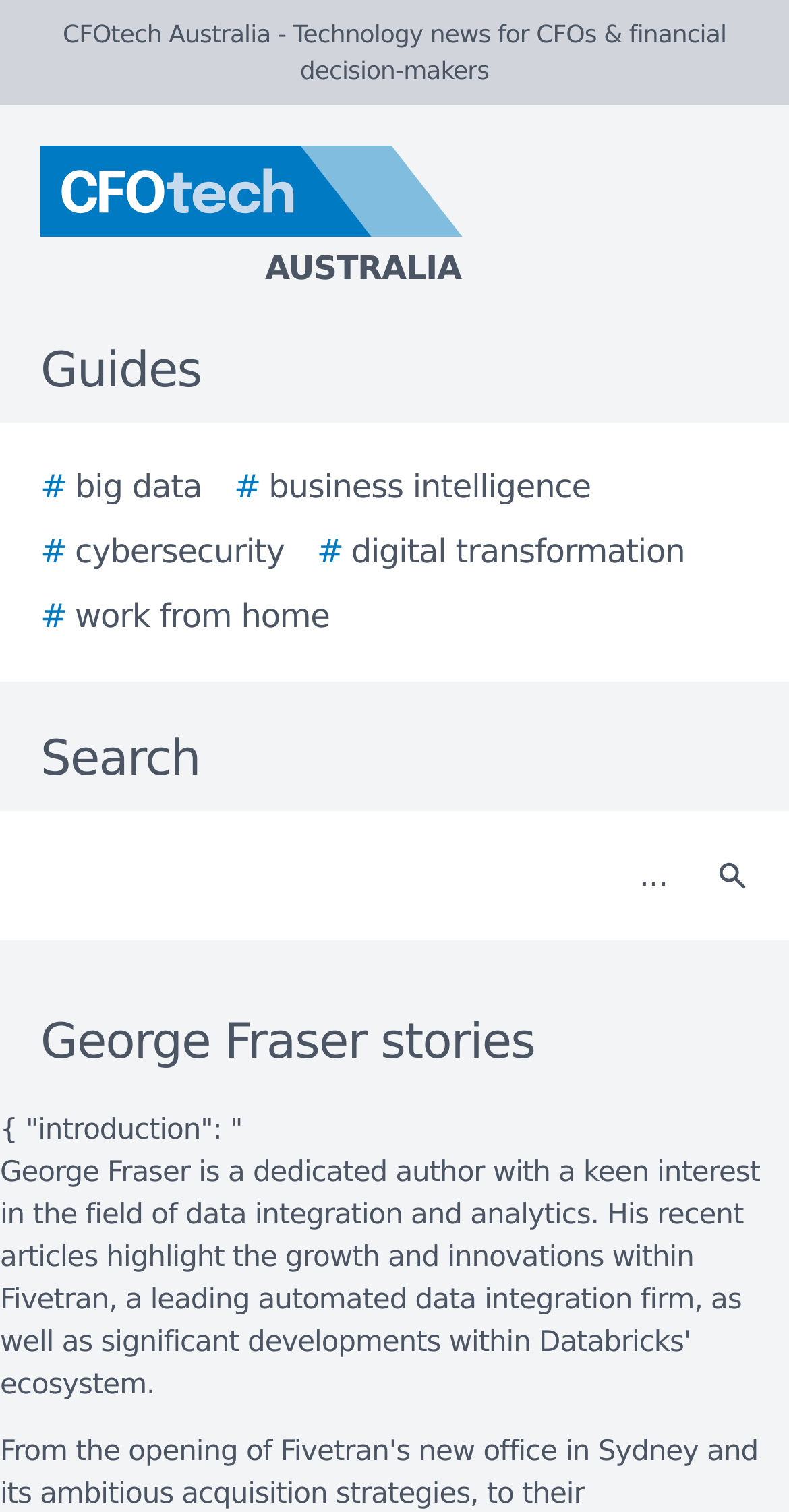Please locate the UI element described by "aria-label="Search" name="search" placeholder="..."" and provide its bounding box coordinates.

[0.021, 0.547, 0.877, 0.611]